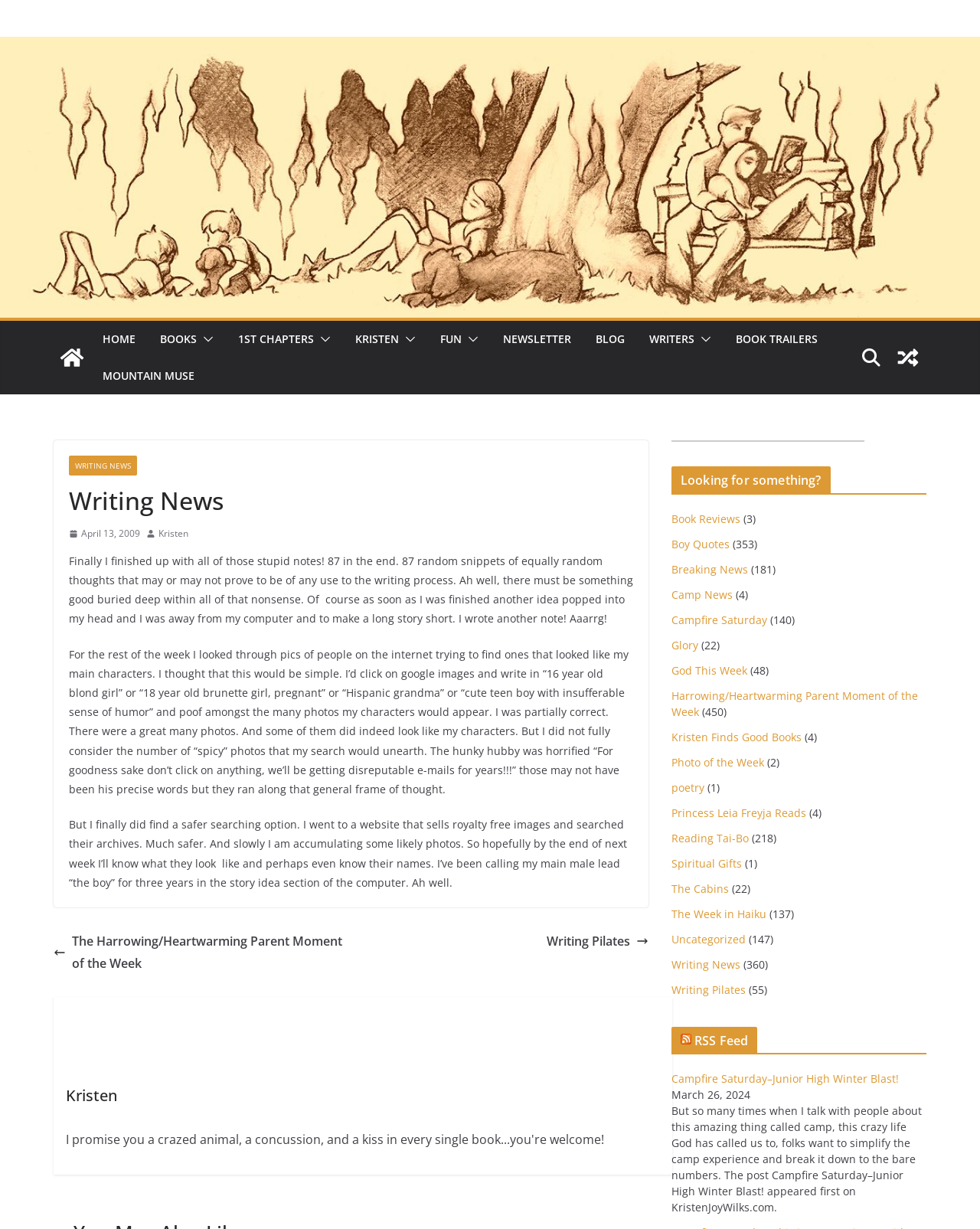Please find the bounding box coordinates of the element's region to be clicked to carry out this instruction: "Read the 'Writing News' article".

[0.07, 0.371, 0.14, 0.387]